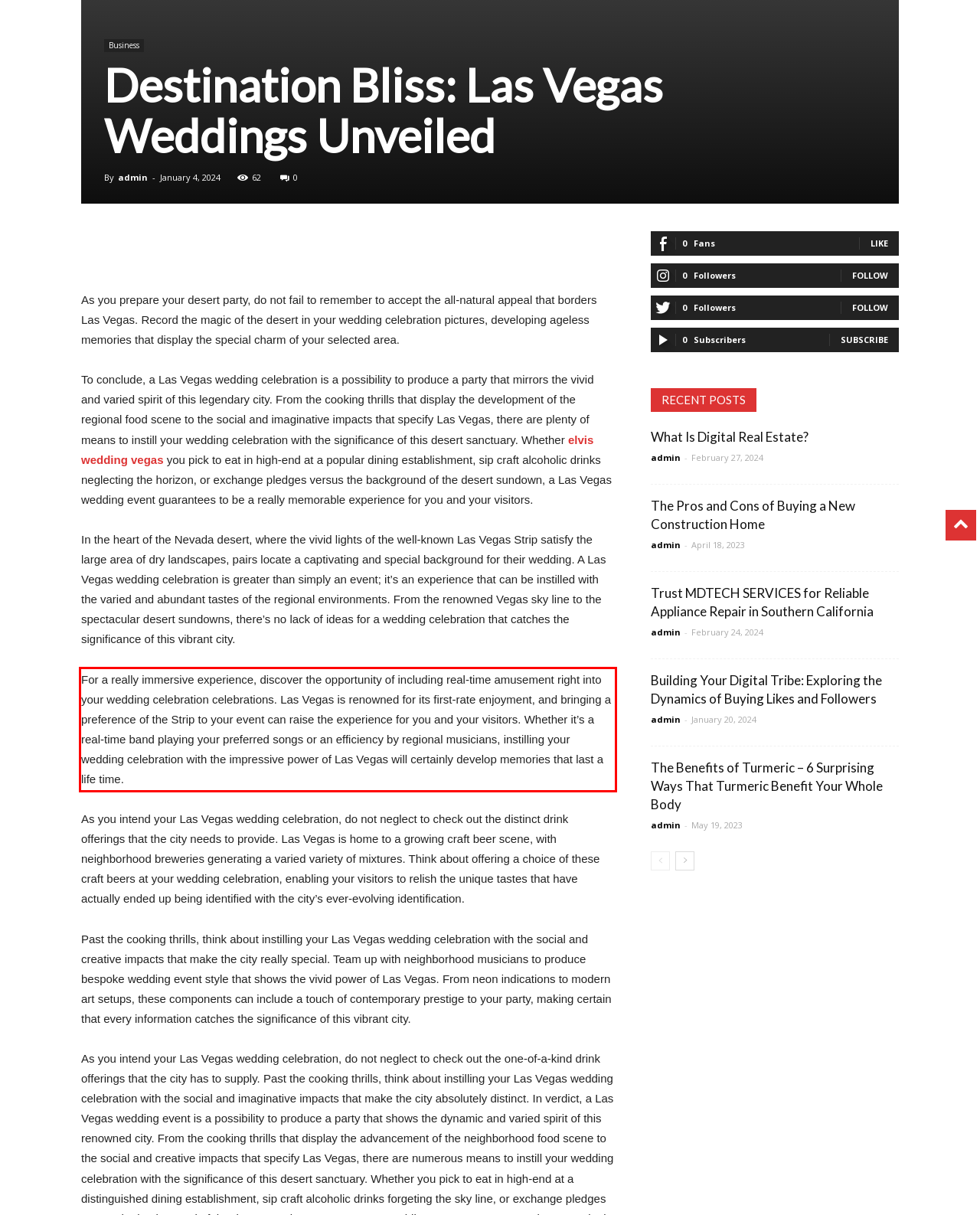Observe the screenshot of the webpage, locate the red bounding box, and extract the text content within it.

For a really immersive experience, discover the opportunity of including real-time amusement right into your wedding celebration celebrations. Las Vegas is renowned for its first-rate enjoyment, and bringing a preference of the Strip to your event can raise the experience for you and your visitors. Whether it’s a real-time band playing your preferred songs or an efficiency by regional musicians, instilling your wedding celebration with the impressive power of Las Vegas will certainly develop memories that last a life time.